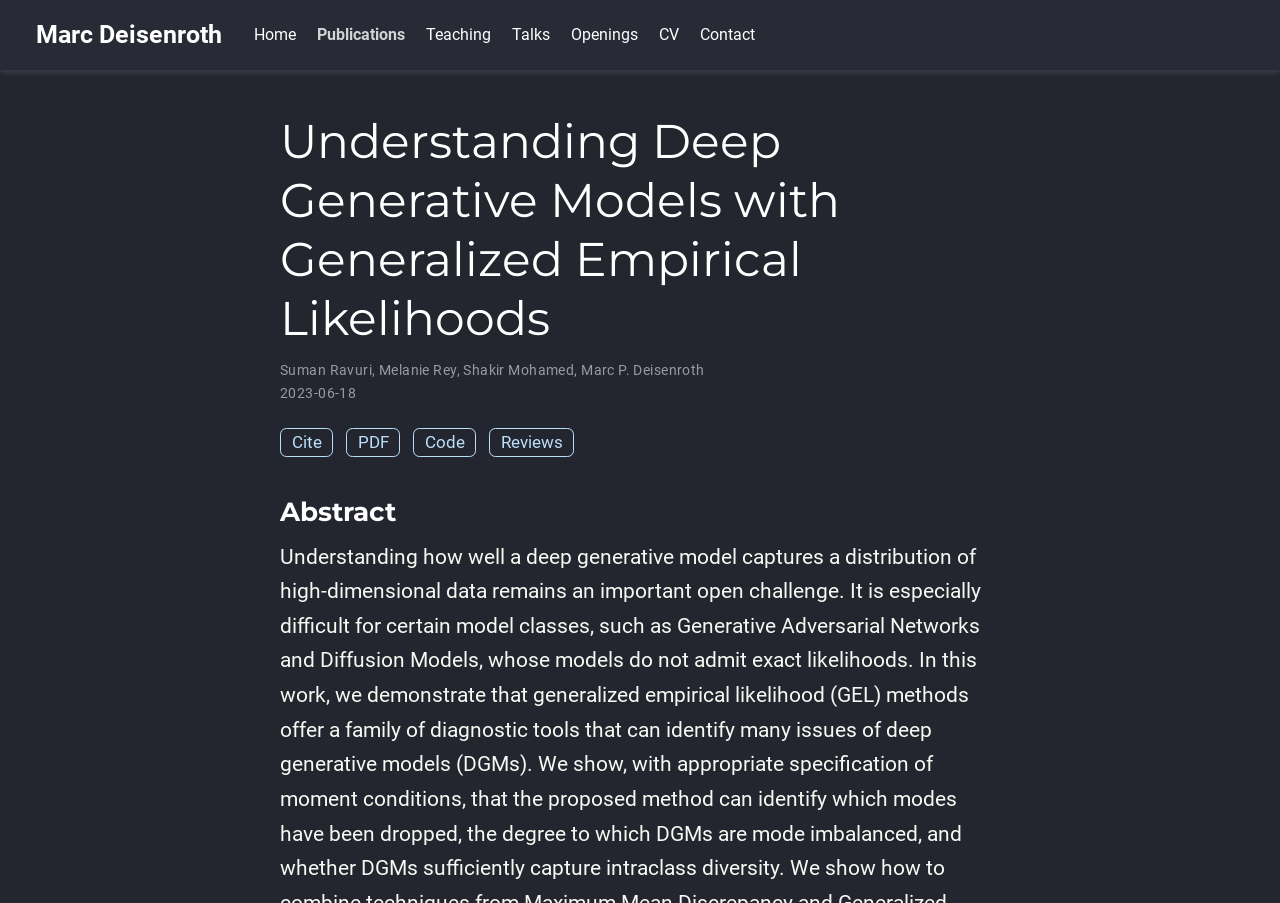Locate the bounding box coordinates of the clickable element to fulfill the following instruction: "read the abstract". Provide the coordinates as four float numbers between 0 and 1 in the format [left, top, right, bottom].

[0.219, 0.55, 0.781, 0.586]